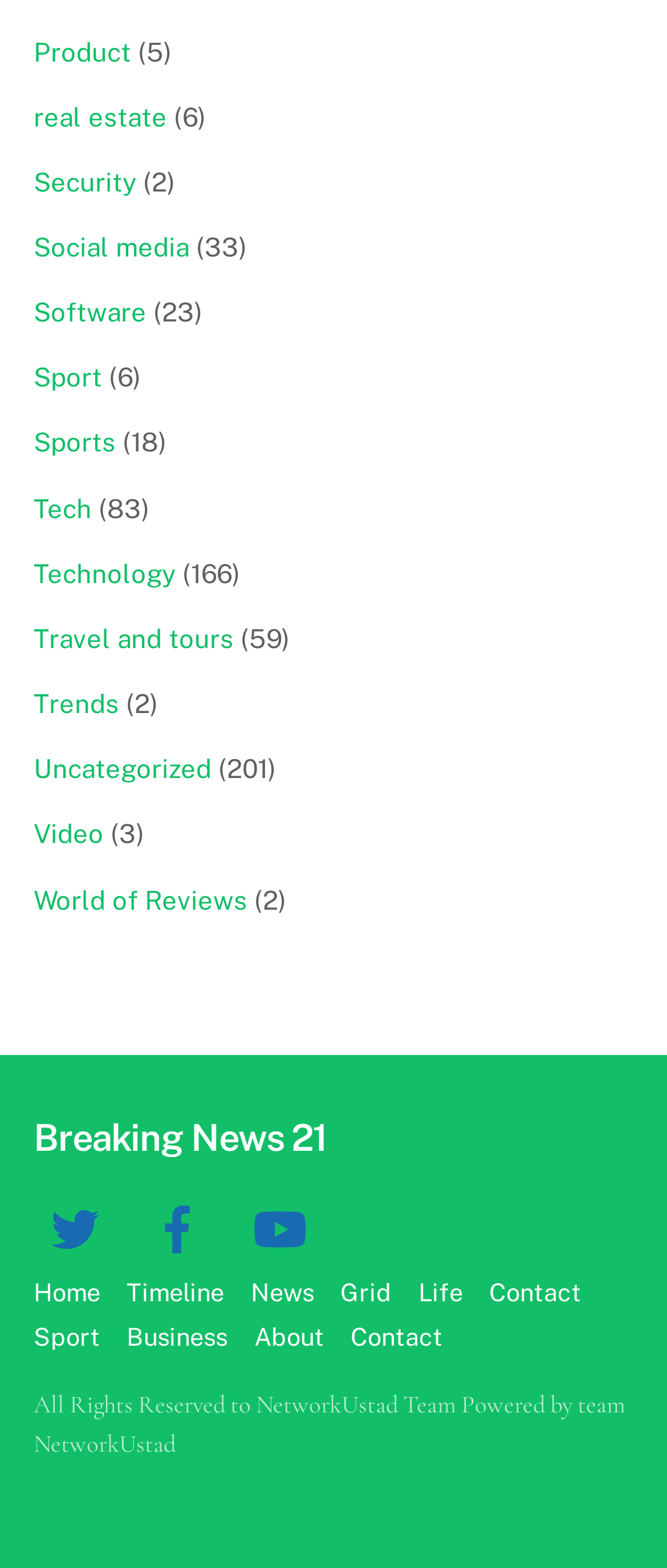What is the last link in the bottom navigation menu?
Can you give a detailed and elaborate answer to the question?

I looked at the links in the bottom navigation menu and found that the last link is 'Contact'.